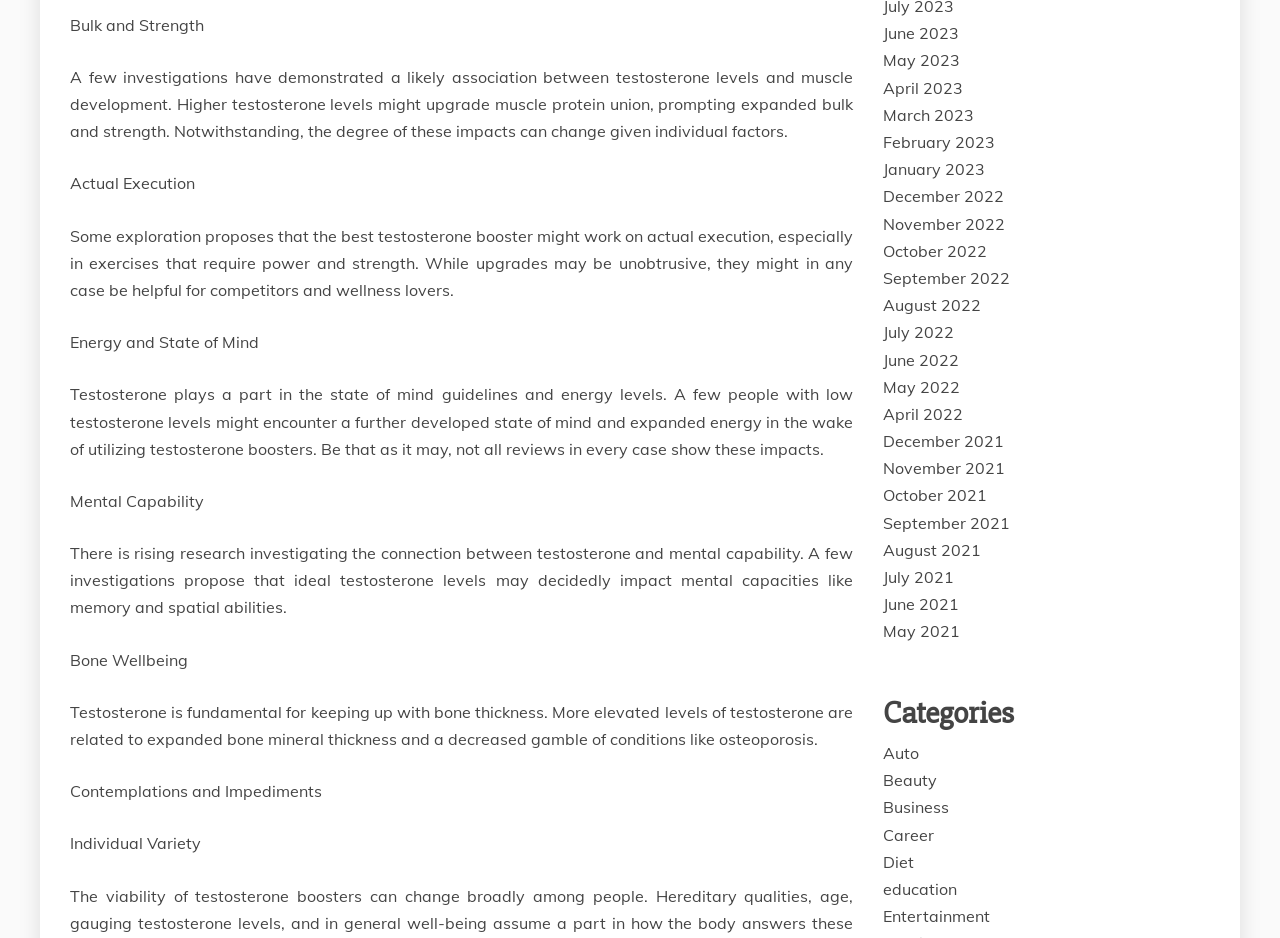Using the provided description: "July 2021", find the bounding box coordinates of the corresponding UI element. The output should be four float numbers between 0 and 1, in the format [left, top, right, bottom].

[0.69, 0.604, 0.745, 0.626]